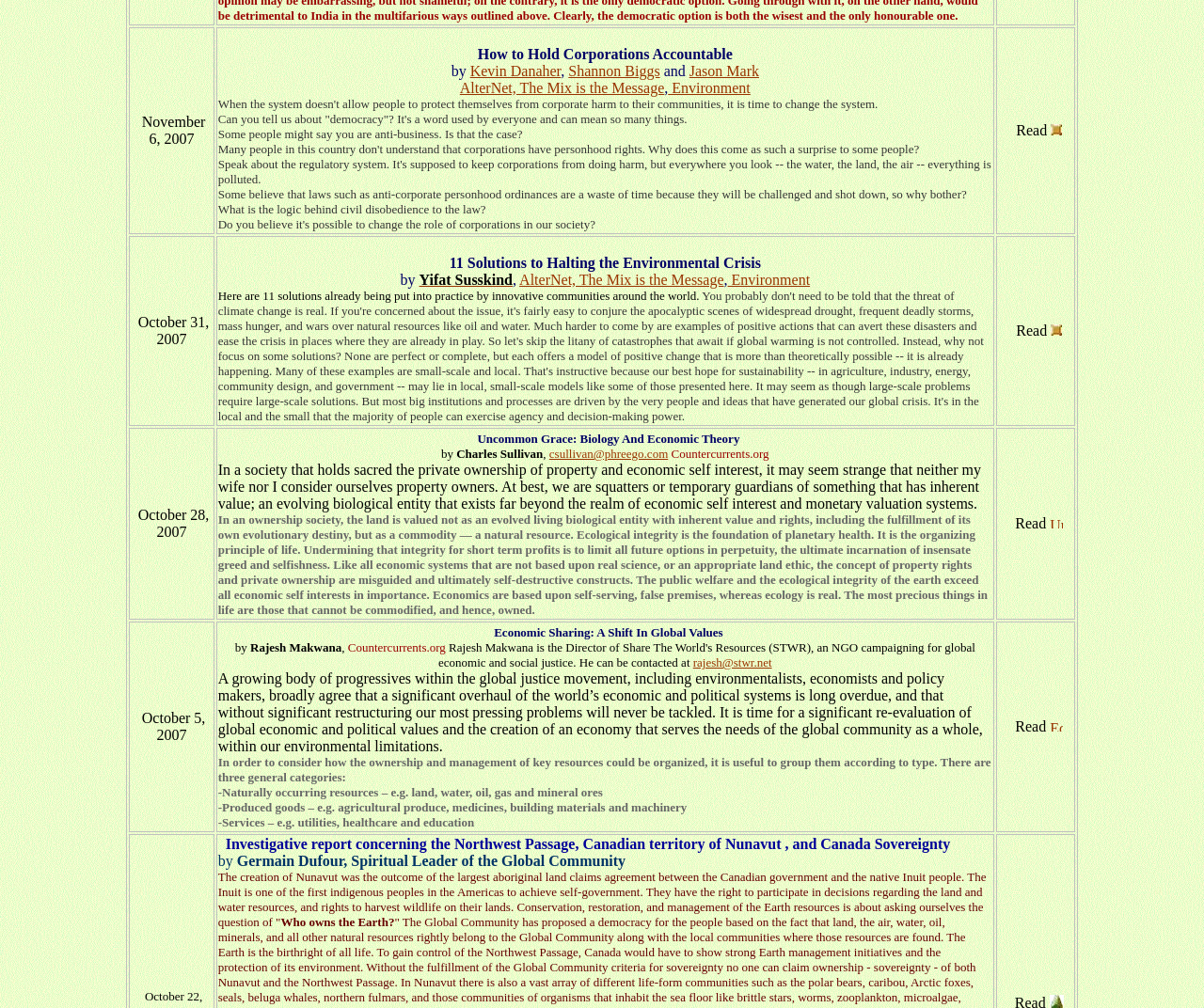Who is the author of the second article?
Please provide a full and detailed response to the question.

I found the author's name by looking at the link element in the second gridcell, which contains the text 'Yifat Susskind'.